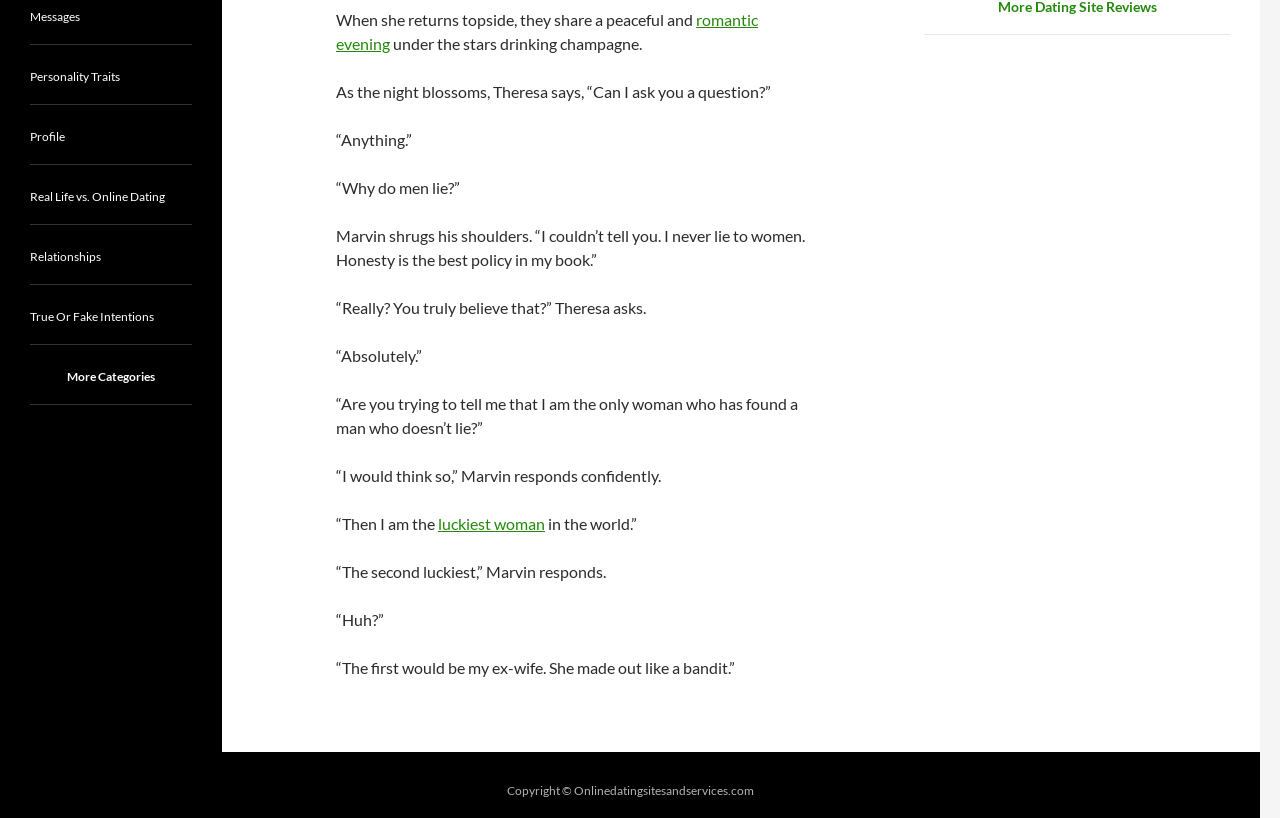Identify the bounding box coordinates for the UI element described as: "Real Life vs. Online Dating". The coordinates should be provided as four floats between 0 and 1: [left, top, right, bottom].

[0.023, 0.231, 0.129, 0.249]